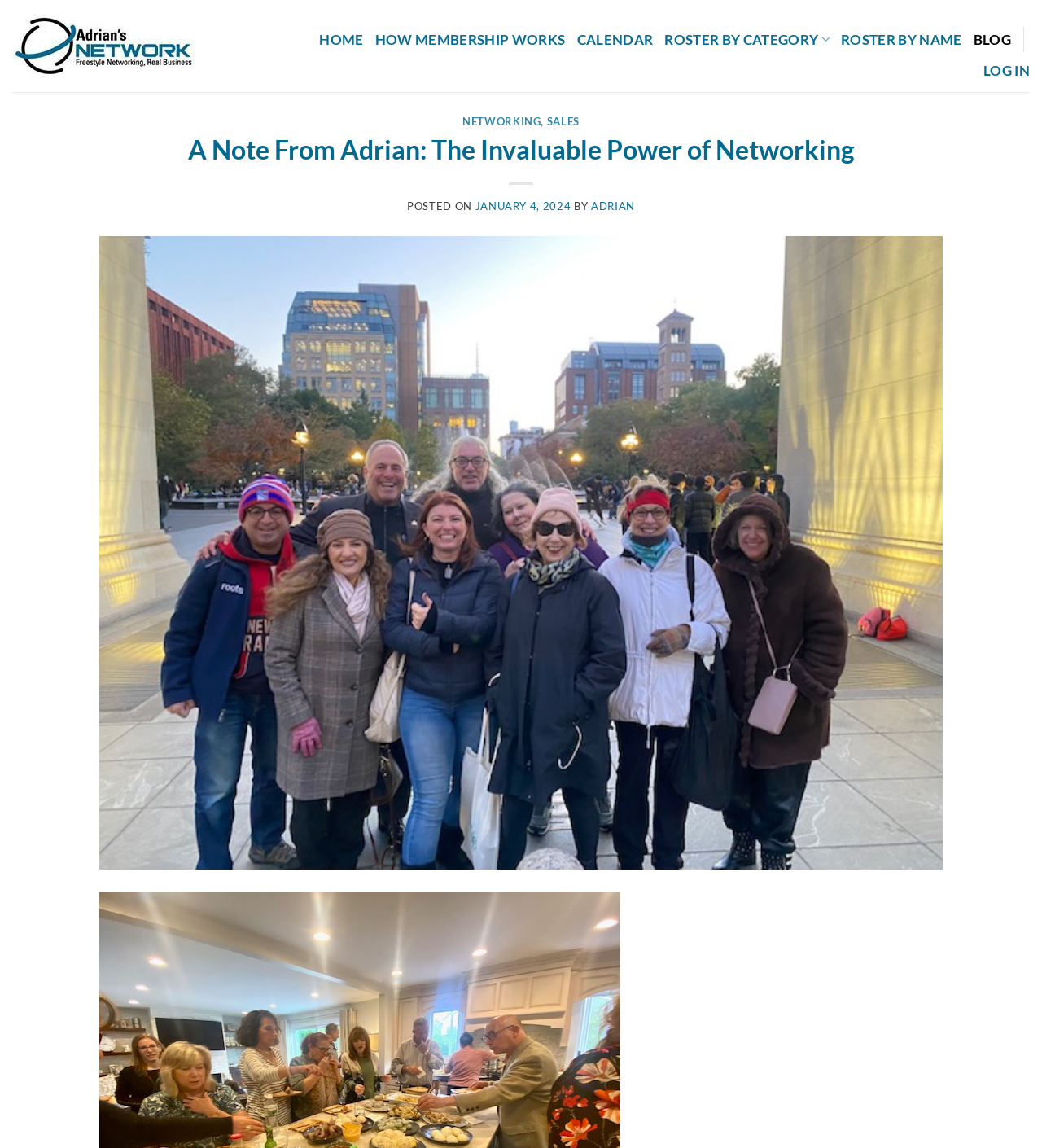Give the bounding box coordinates for this UI element: "Accessibility Button". The coordinates should be four float numbers between 0 and 1, arranged as [left, top, right, bottom].

None